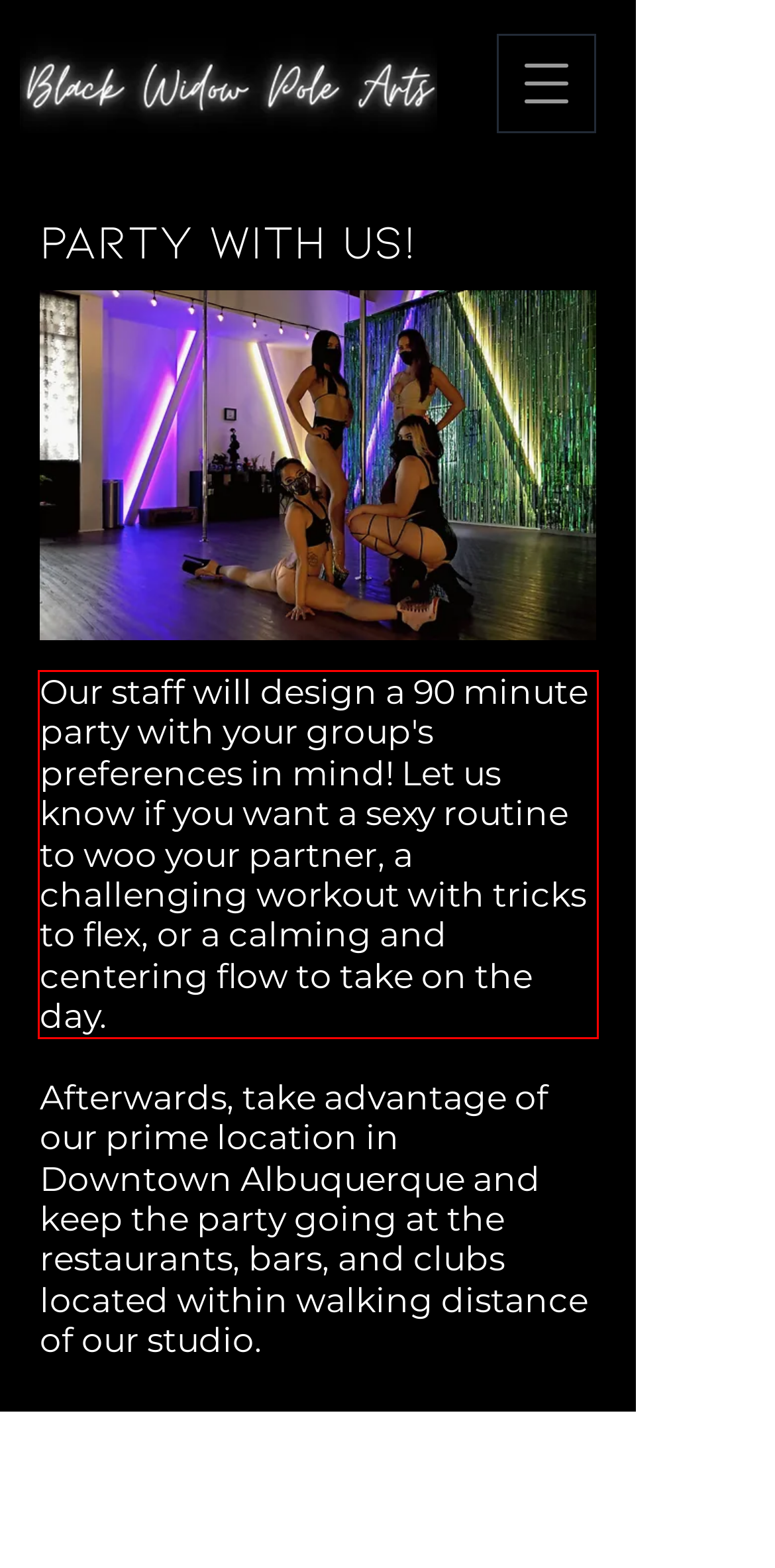Identify the text inside the red bounding box on the provided webpage screenshot by performing OCR.

Our staff will design a 90 minute party with your group's preferences in mind! Let us know if you want a sexy routine to woo your partner, a challenging workout with tricks to flex, or a calming and centering flow to take on the day.